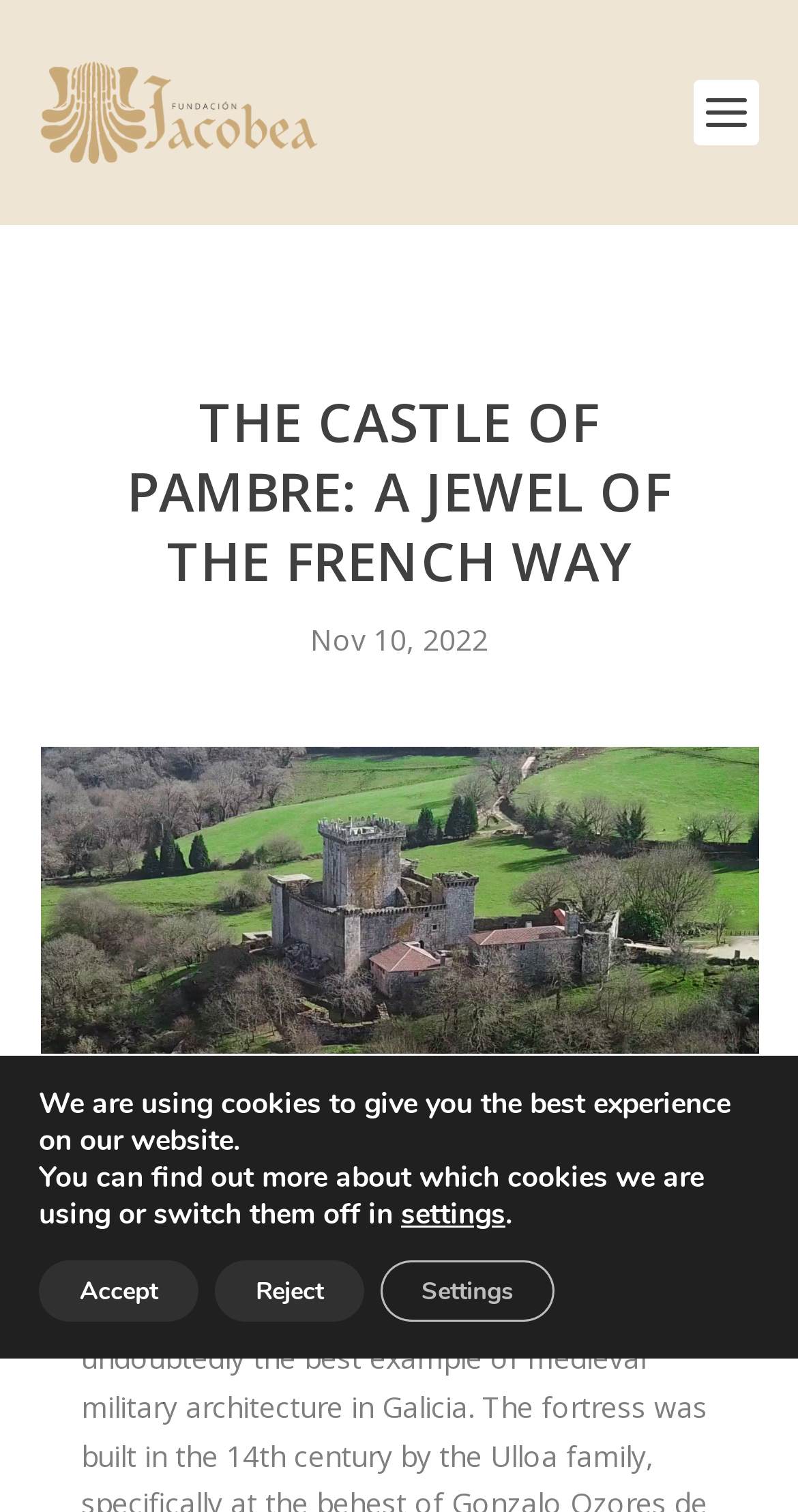What is the date mentioned on the webpage?
Answer the question with a detailed explanation, including all necessary information.

The date 'Nov 10, 2022' is mentioned on the webpage as a StaticText element, indicating that it is a specific date relevant to the content.